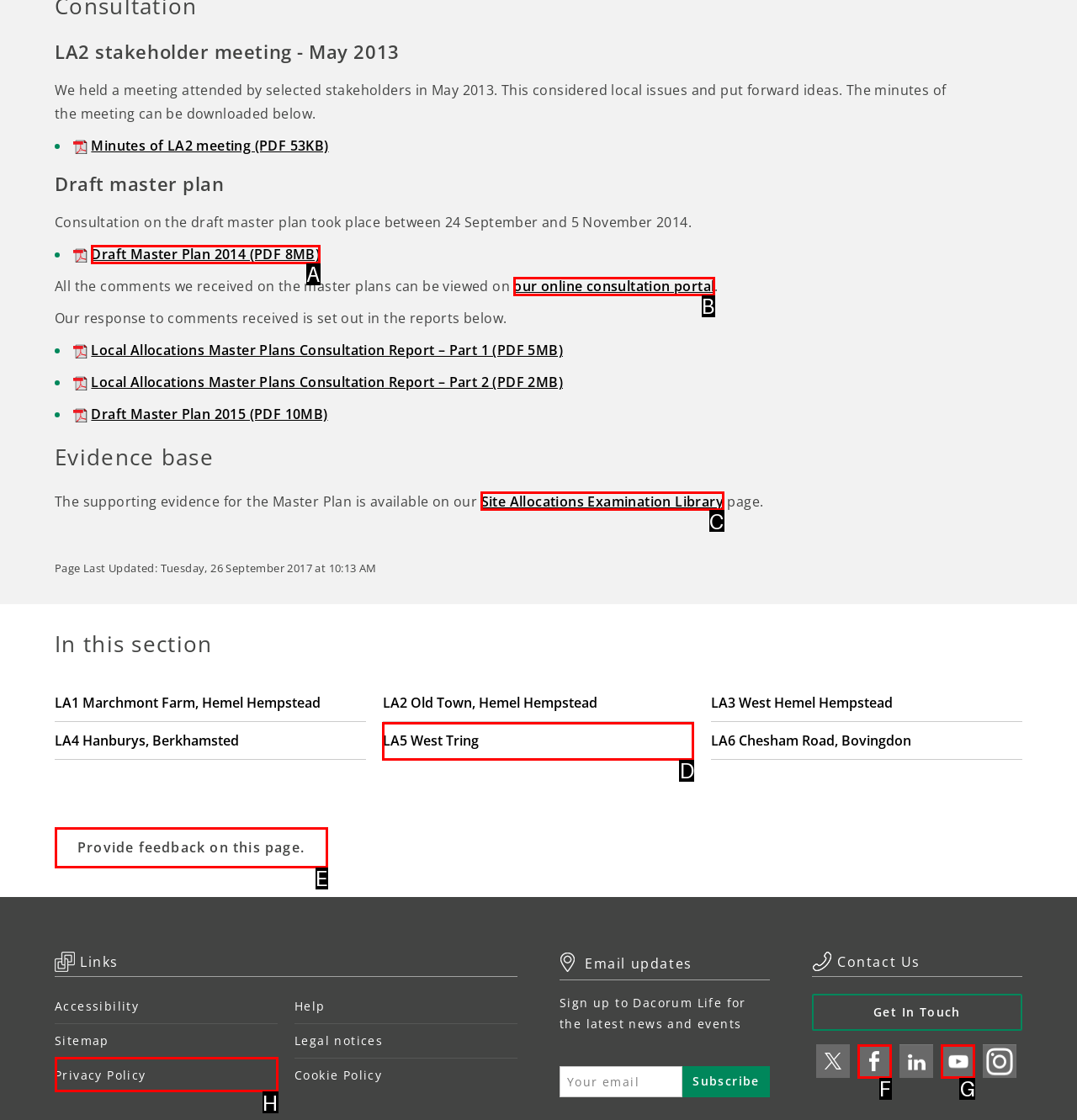Find the HTML element that matches the description: our online consultation portal. Answer using the letter of the best match from the available choices.

B